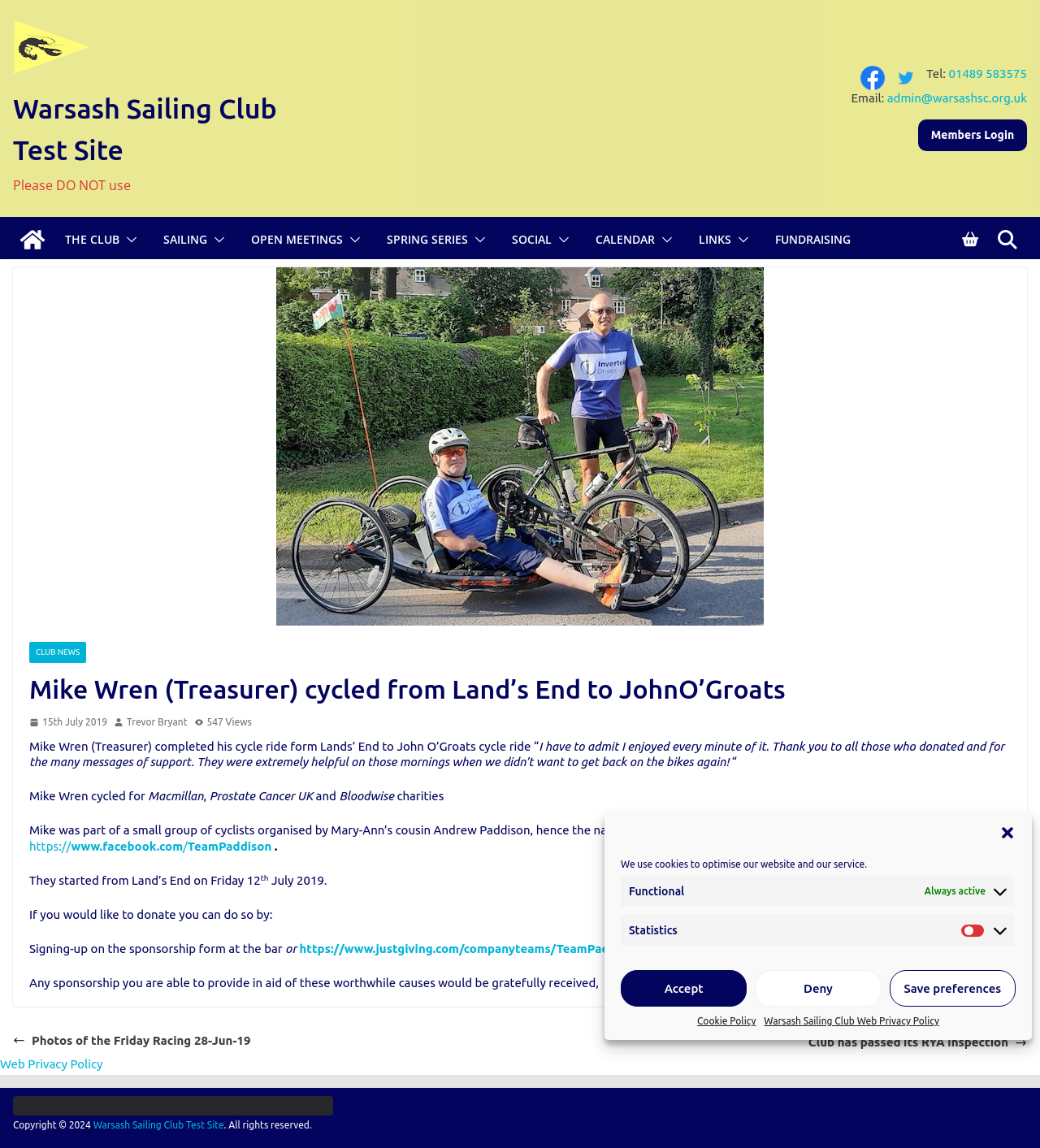Find the bounding box coordinates of the clickable element required to execute the following instruction: "Visit the 'THE CLUB' page". Provide the coordinates as four float numbers between 0 and 1, i.e., [left, top, right, bottom].

[0.062, 0.199, 0.115, 0.219]